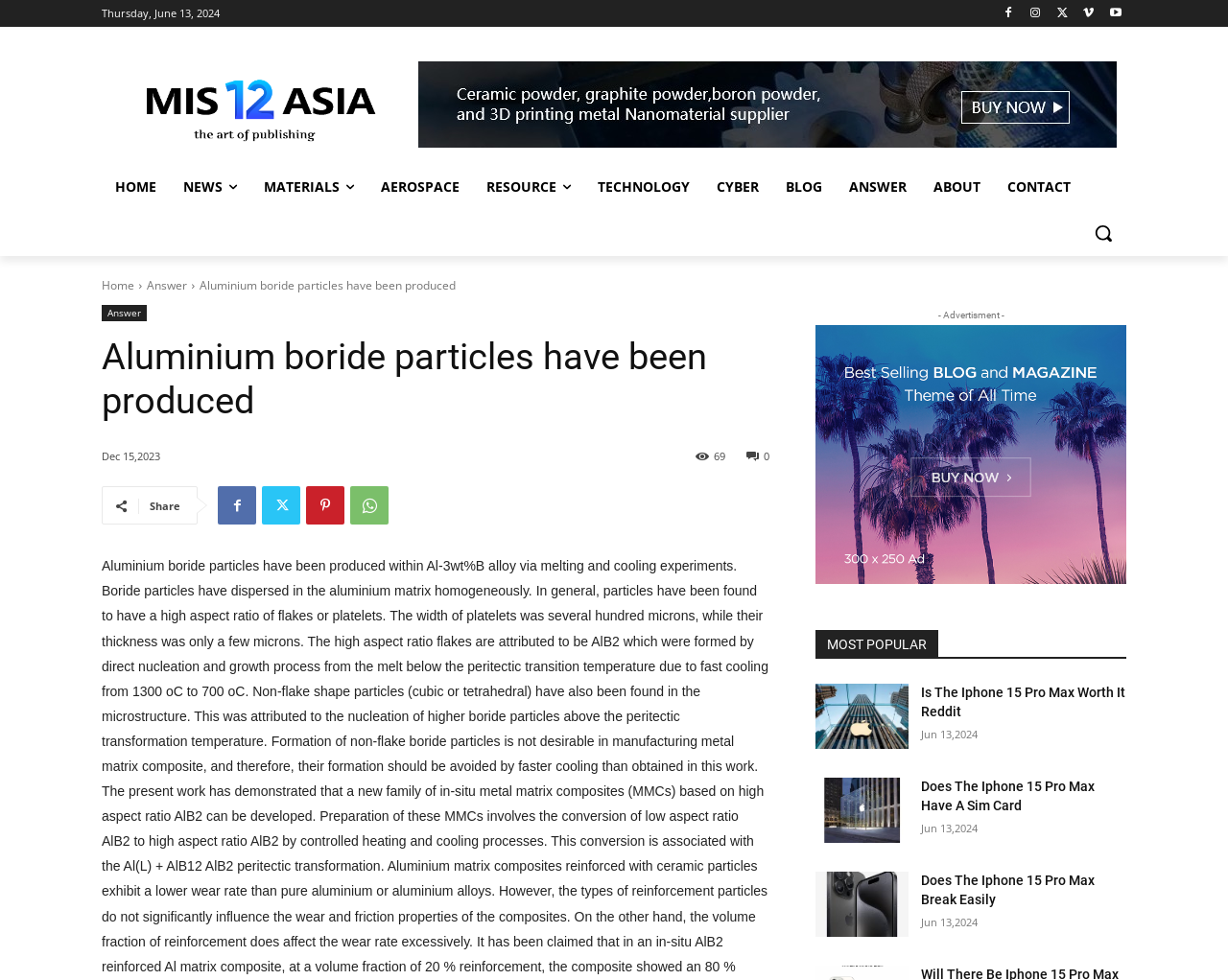What is the category of the most popular article?
Provide a short answer using one word or a brief phrase based on the image.

Iphone 15 Pro Max